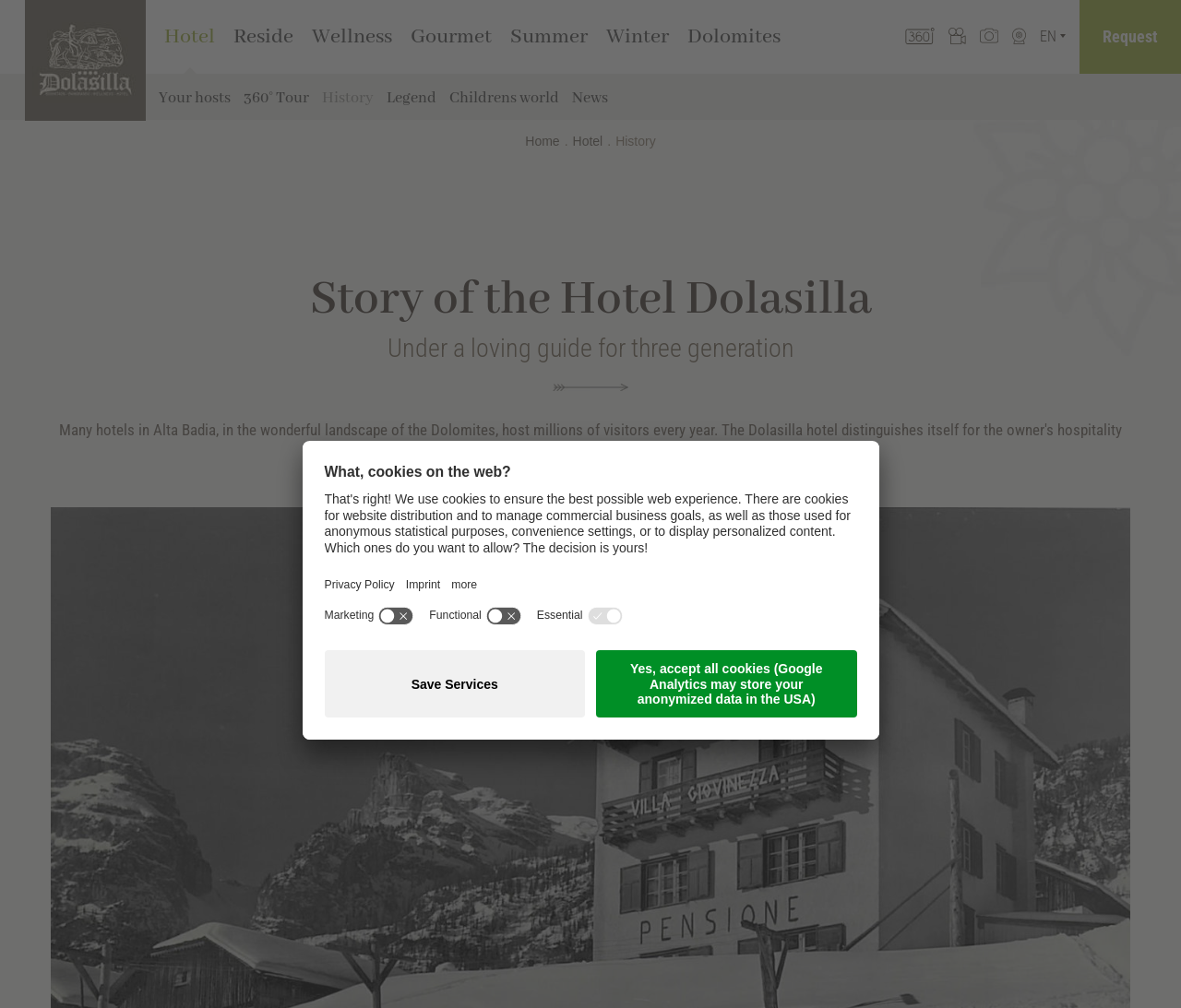What is the theme of the 'Childrens world' link?
Provide an in-depth answer to the question, covering all aspects.

I inferred the answer by looking at the link 'Childrens world' and assuming it is related to children, as it is a common theme in hotels.